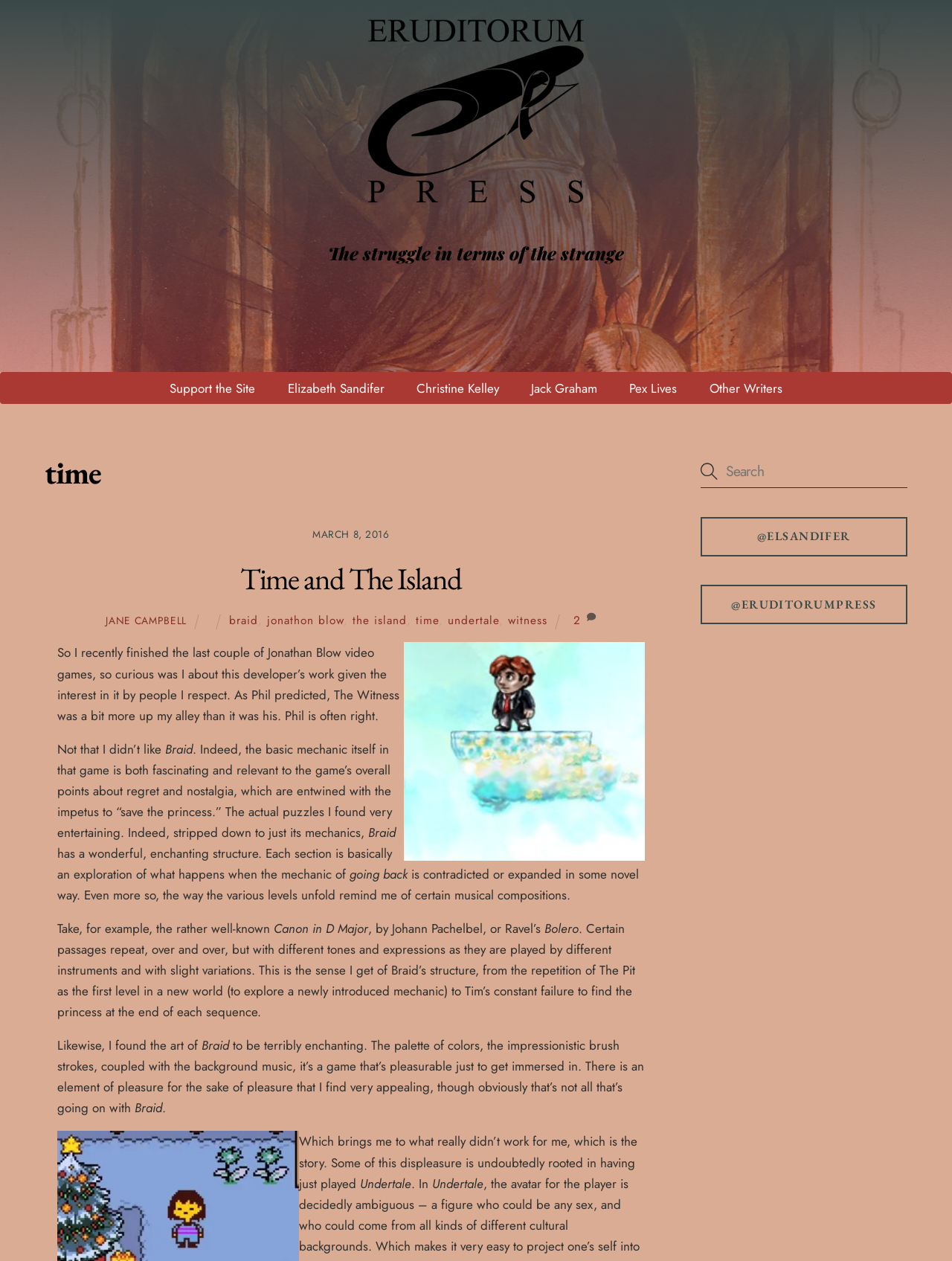What is the name of the video game mentioned in the article?
Please give a detailed and elaborate explanation in response to the question.

The name of the video game can be found in the article, specifically in the section where it talks about the game's mechanics and structure. The game is mentioned as 'Braid', which is a video game developed by Jonathan Blow.